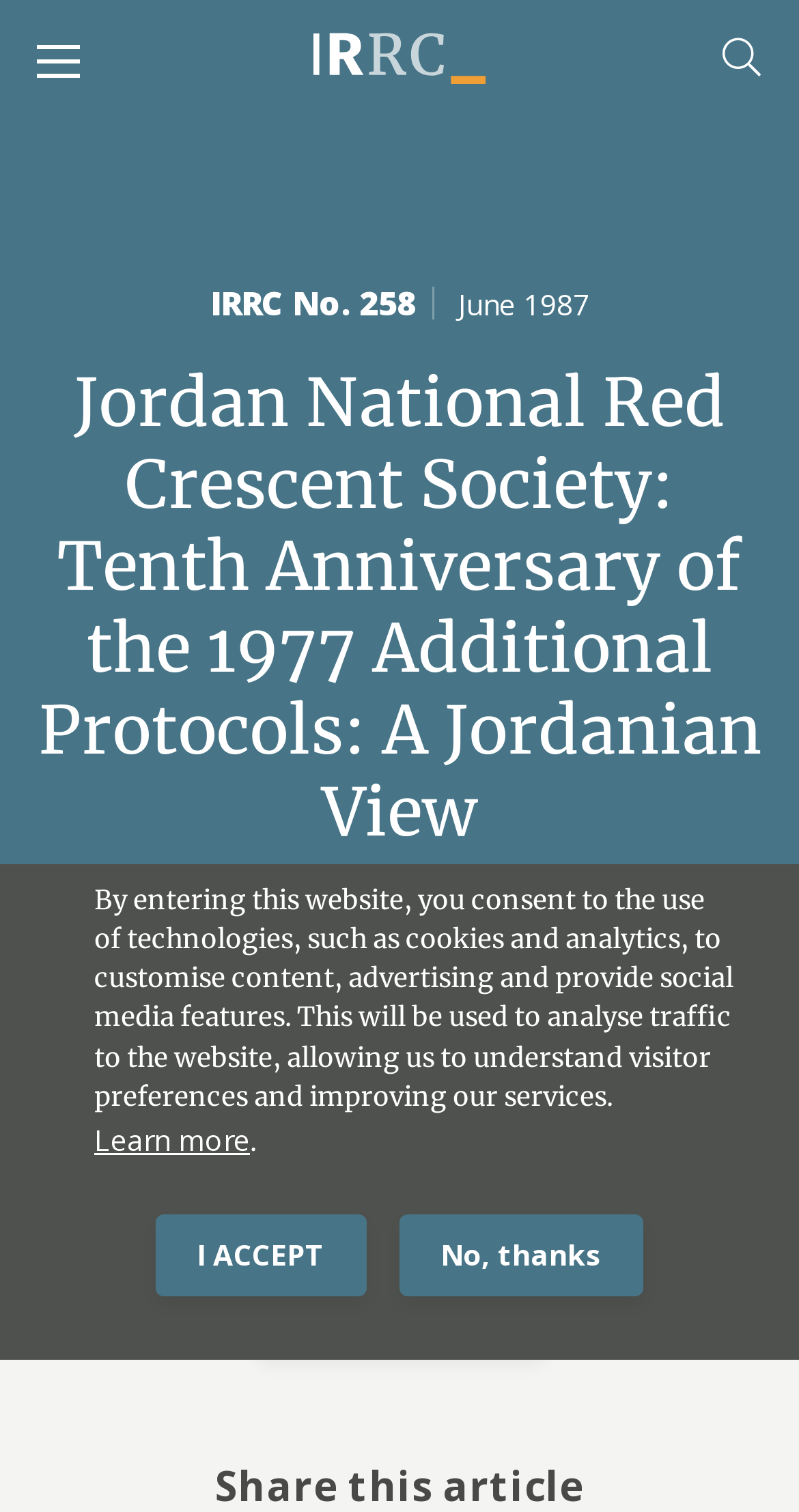What is the name of the author?
Could you answer the question with a detailed and thorough explanation?

I found the answer by looking at the link element with the text 'Go to the author page Ahmad Abu-Goura' which is located below the article title.